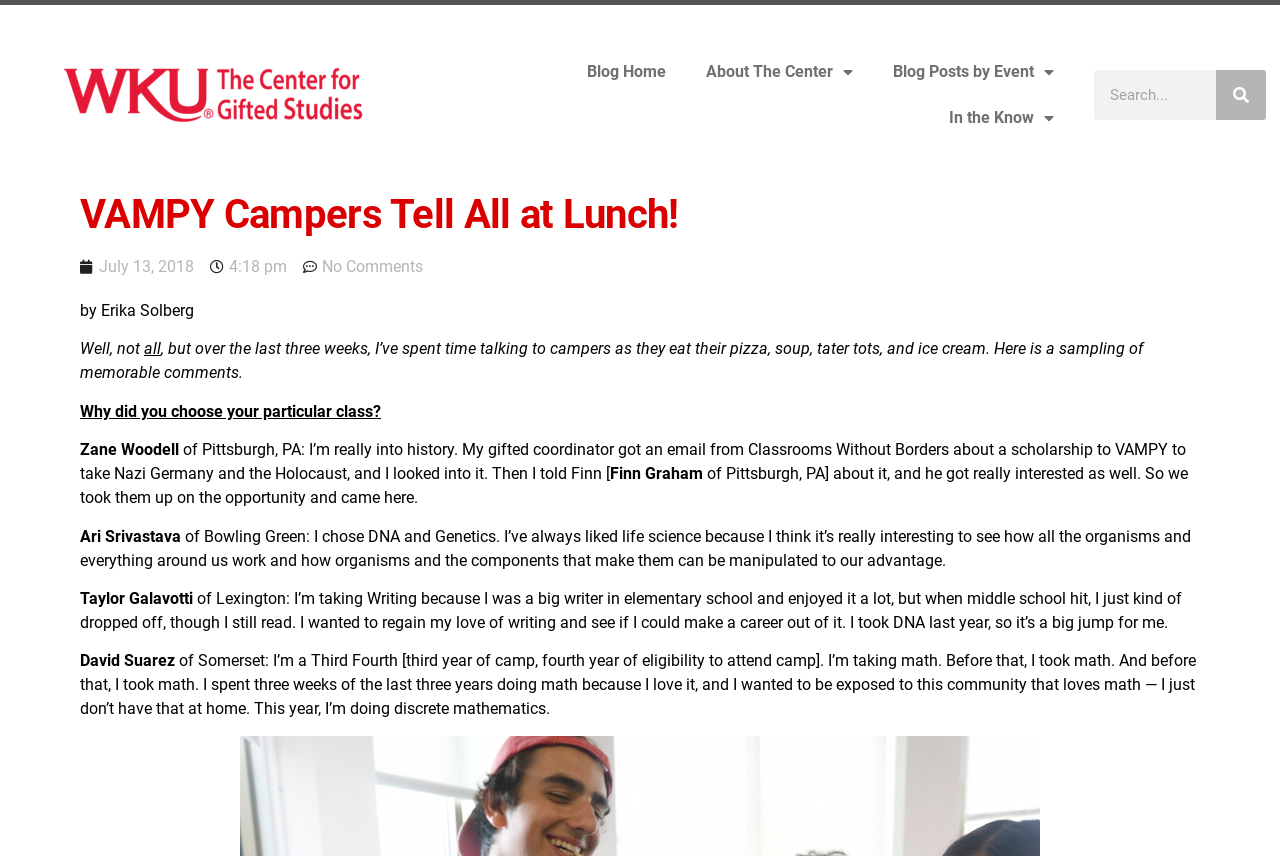Please identify the bounding box coordinates of the element's region that should be clicked to execute the following instruction: "Read the blog post from July 13, 2018". The bounding box coordinates must be four float numbers between 0 and 1, i.e., [left, top, right, bottom].

[0.062, 0.298, 0.152, 0.326]